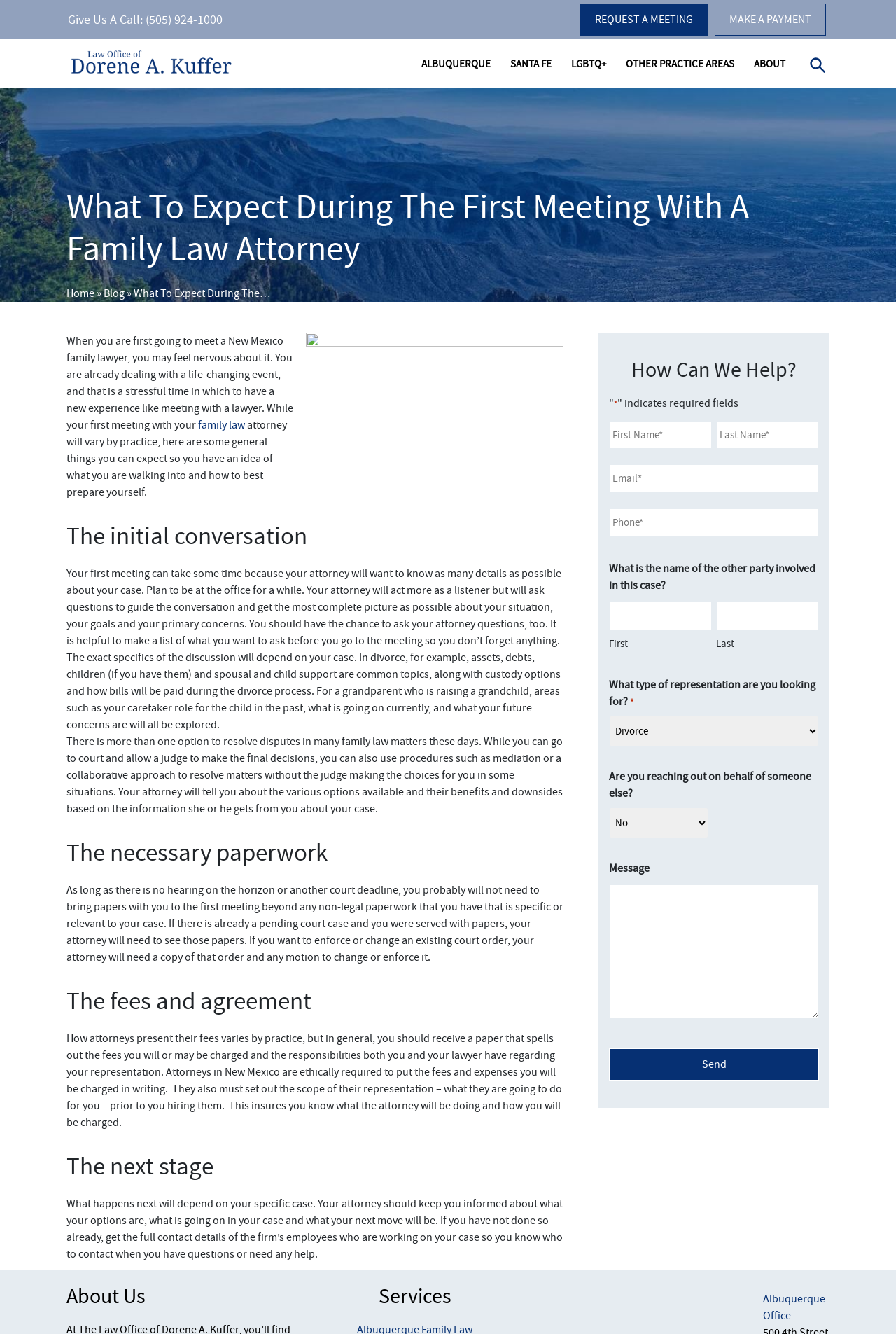Provide a single word or phrase to answer the given question: 
What is the phone number to give a call?

(505) 924-1000